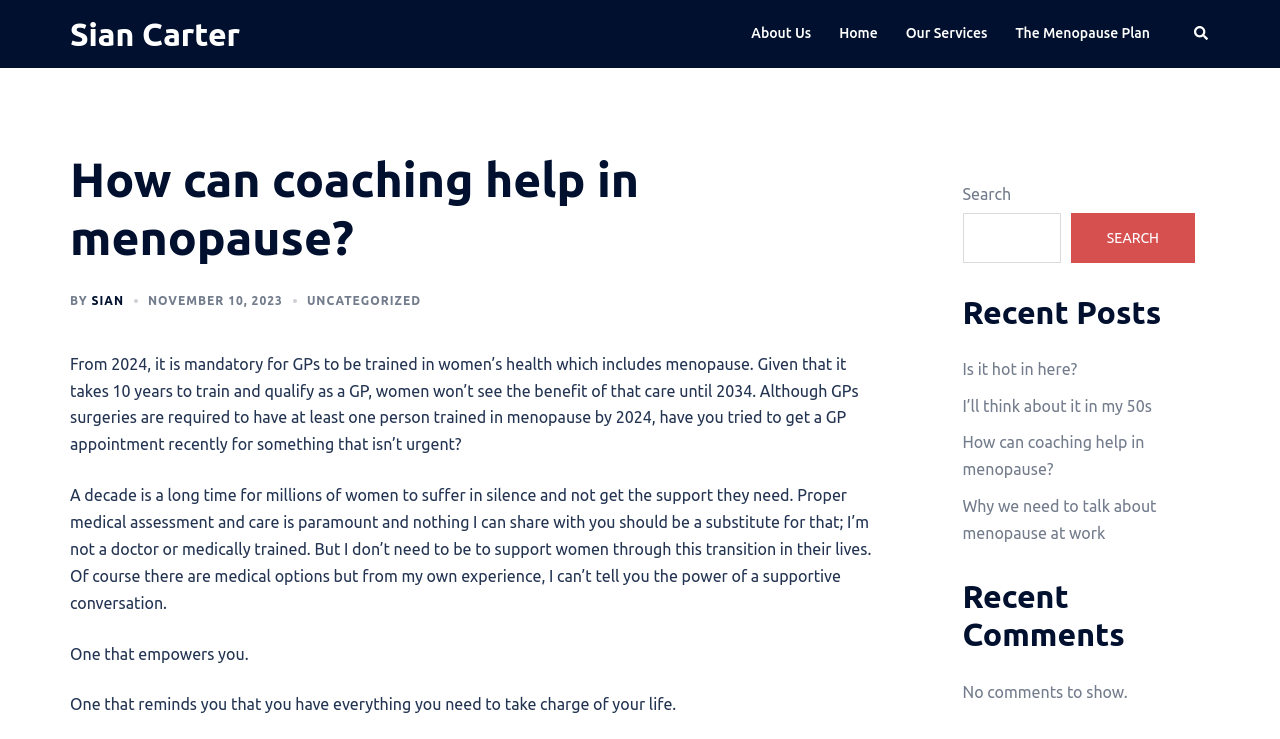What is the topic of the recent post 'Is it hot in here?'?
Using the visual information from the image, give a one-word or short-phrase answer.

Menopause